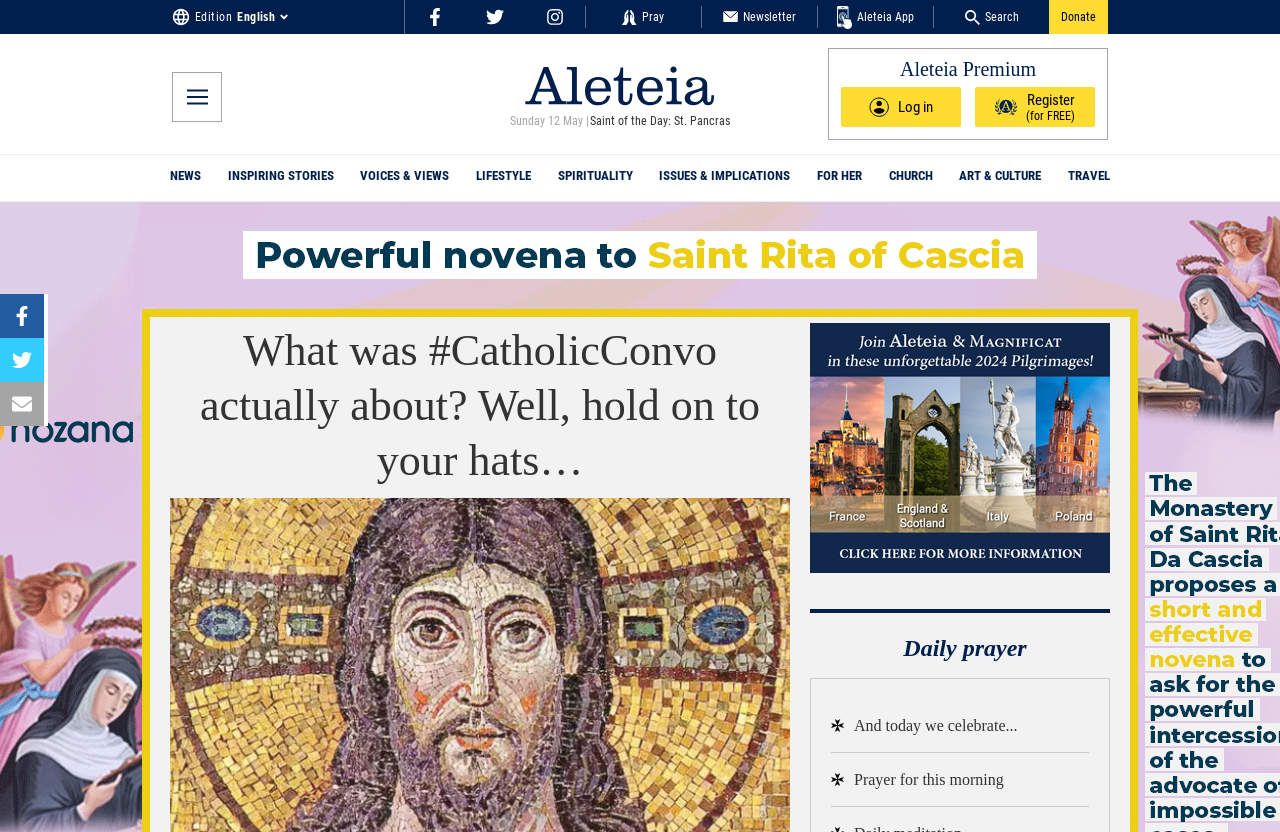Describe all visible elements and their arrangement on the webpage.

This webpage appears to be the homepage of a Catholic news and spirituality website called Aleteia. At the top, there is a navigation bar with several links, including "Edition", "English", and "Pray", each accompanied by a small icon. Below this, there is a prominent logo of Aleteia, along with a link to the homepage and a date display showing "Sunday 12 May".

To the right of the logo, there is a section with links to various categories, including "NEWS", "INSPIRING STORIES", "VOICES & VIEWS", and others. Below this, there is a large advertisement iframe that takes up most of the width of the page.

The main content of the page appears to be an article or news story, with a heading that reads "What was #CatholicConvo actually about? Well, hold on to your hats…". Below this, there are social media sharing links and an image related to the article.

Further down the page, there is a section with a link to a pilgrimage-related image, accompanied by a small icon. Below this, there is a daily prayer section with a link to a prayer for the morning, accompanied by a small icon. The page also features several separator lines to divide the different sections.

In the top-right corner, there are buttons to log in or register for free, as well as a link to Aleteia Premium. There is also a search bar and a donate link. Overall, the page has a clean and organized layout, with a focus on providing easy access to various categories and features of the website.